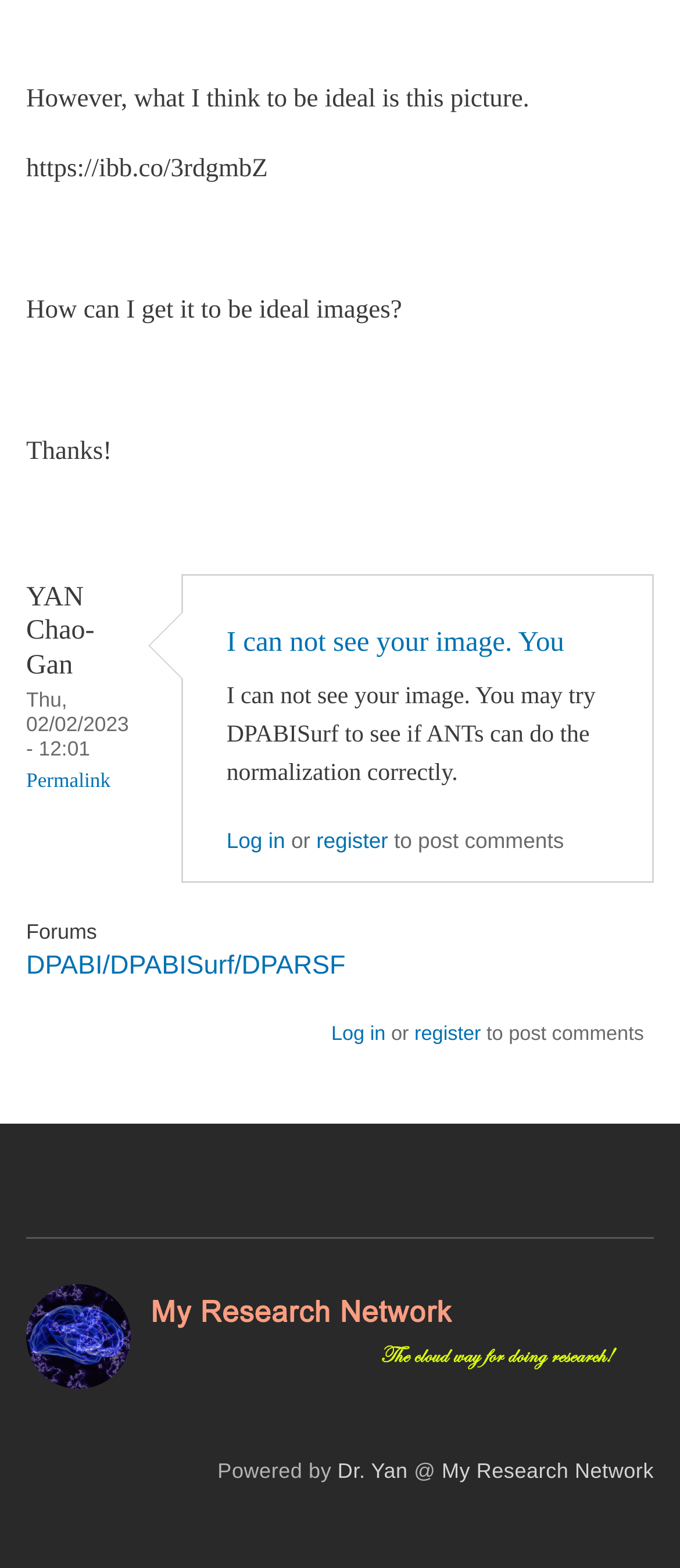Please provide a comprehensive answer to the question based on the screenshot: Who powers the website?

I found the text 'Powered by Dr. Yan' at the bottom of the webpage, which indicates that Dr. Yan is the one who powers or maintains the website.